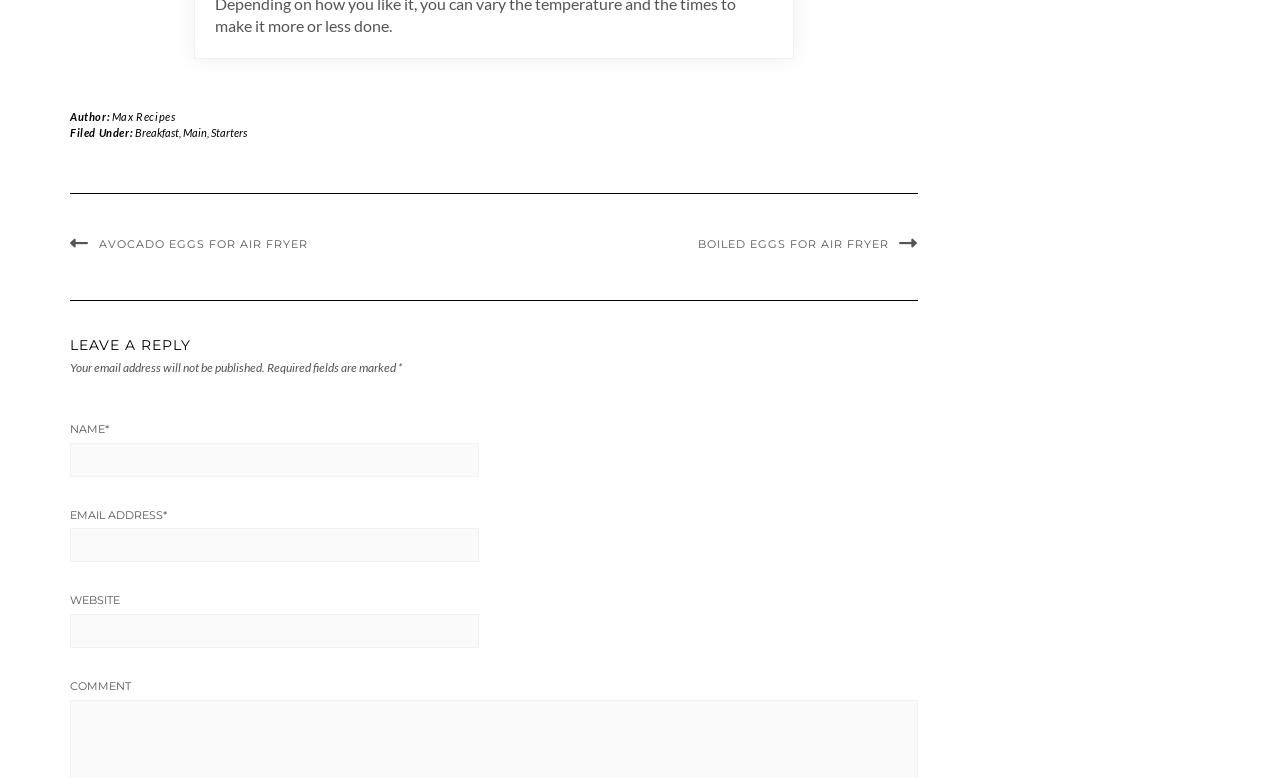Please determine the bounding box coordinates for the element that should be clicked to follow these instructions: "Book a call".

None